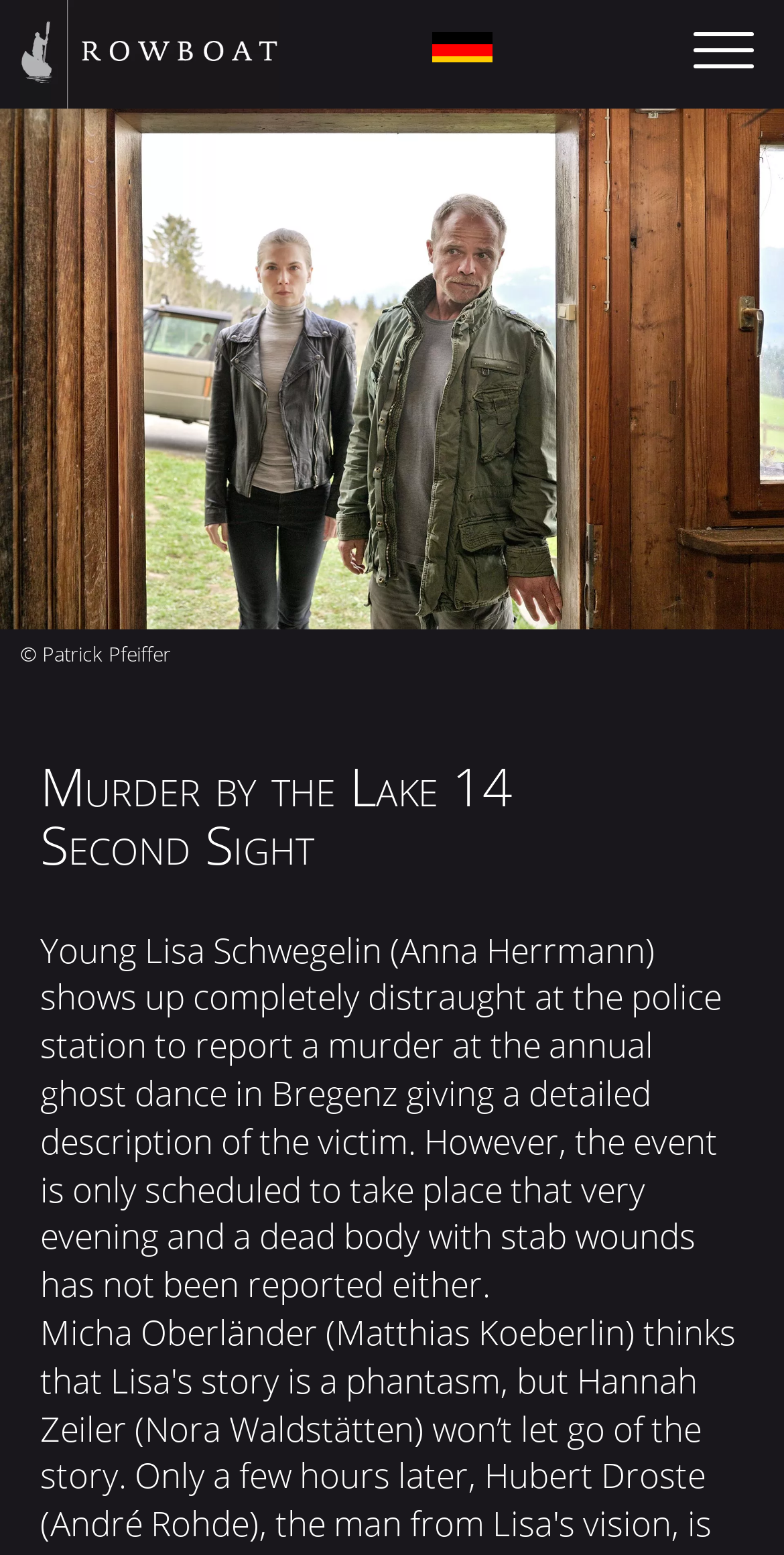Identify the first-level heading on the webpage and generate its text content.

Murder by the Lake 14
Second Sight